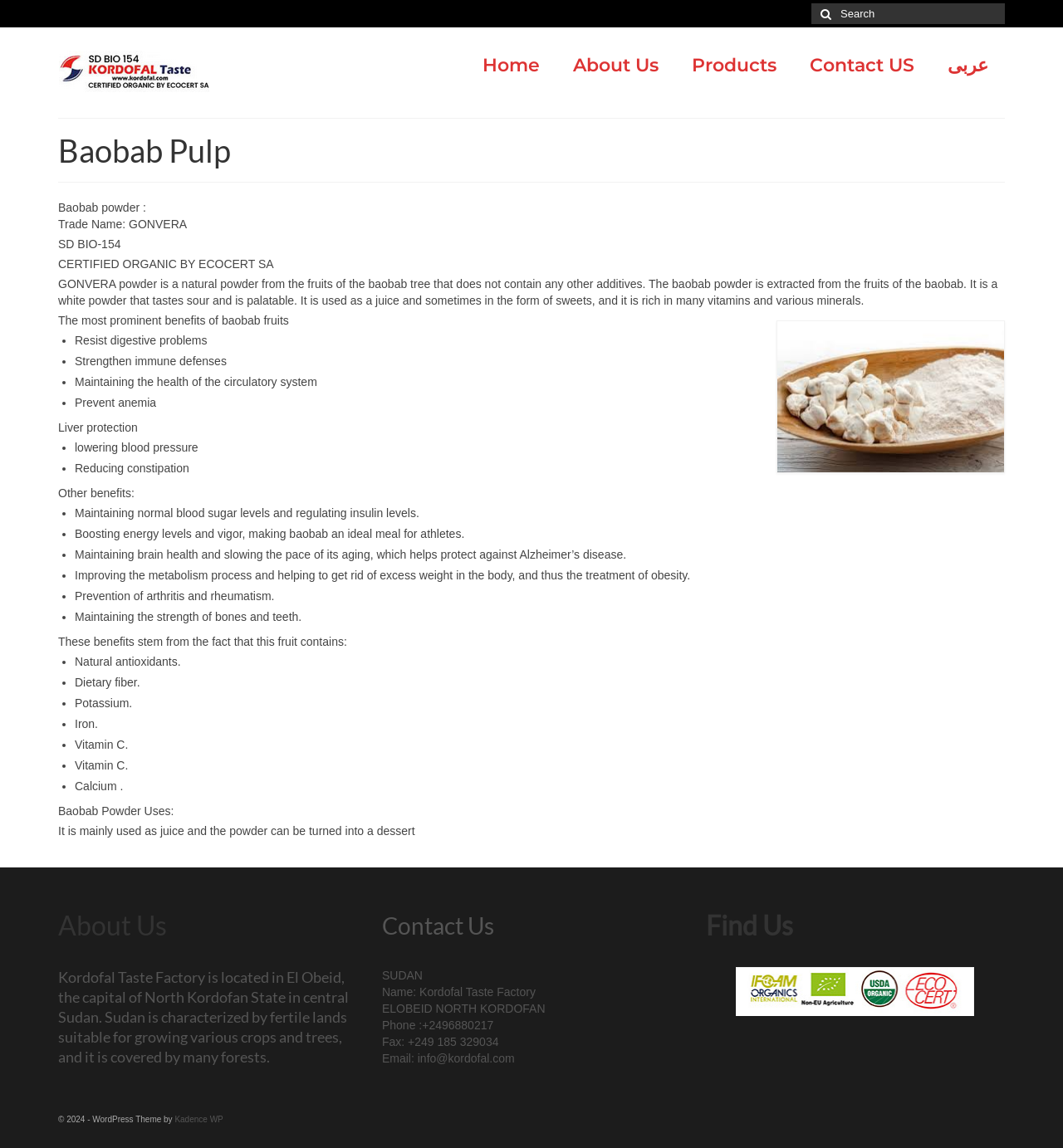Please identify the bounding box coordinates of the clickable area that will allow you to execute the instruction: "visit Guangzhou campus official website".

None